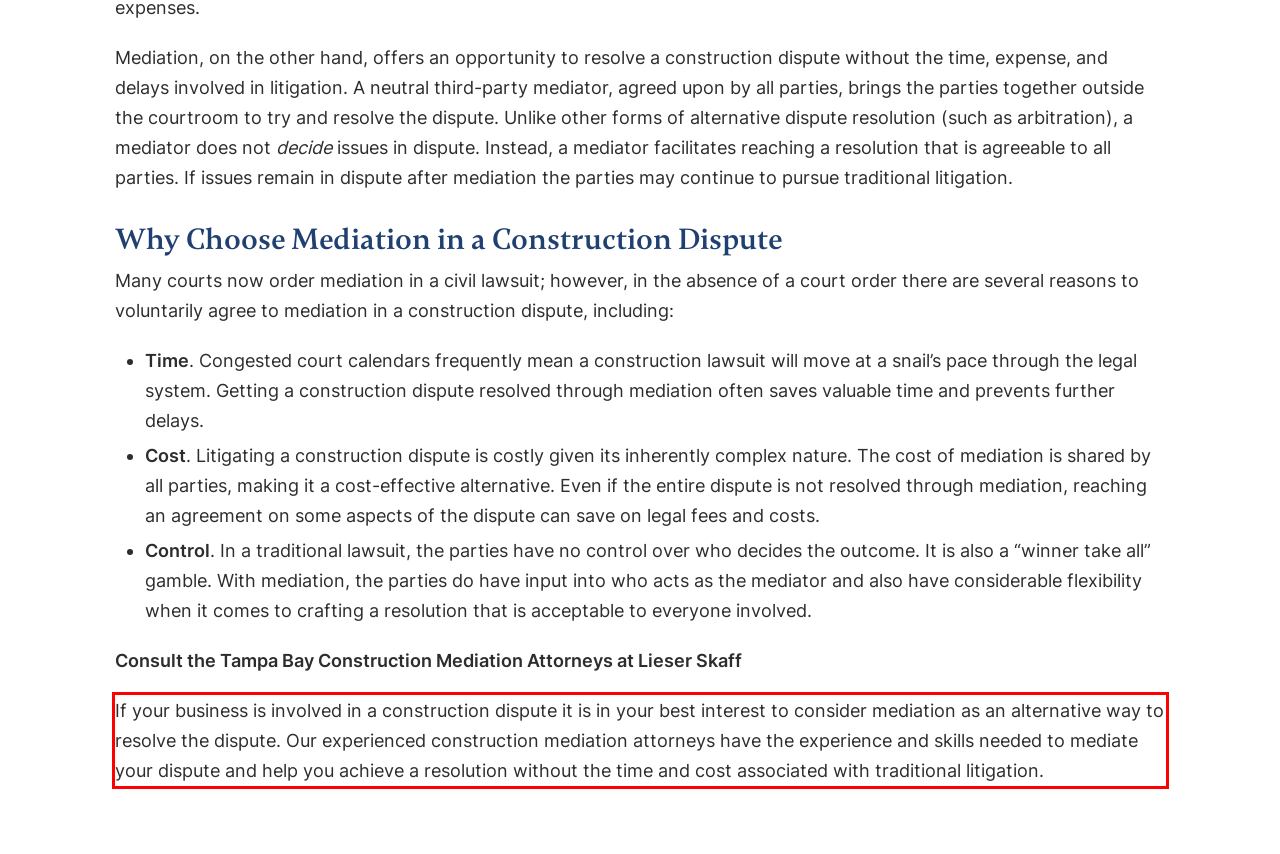Identify the text inside the red bounding box on the provided webpage screenshot by performing OCR.

If your business is involved in a construction dispute it is in your best interest to consider mediation as an alternative way to resolve the dispute. Our experienced construction mediation attorneys have the experience and skills needed to mediate your dispute and help you achieve a resolution without the time and cost associated with traditional litigation.